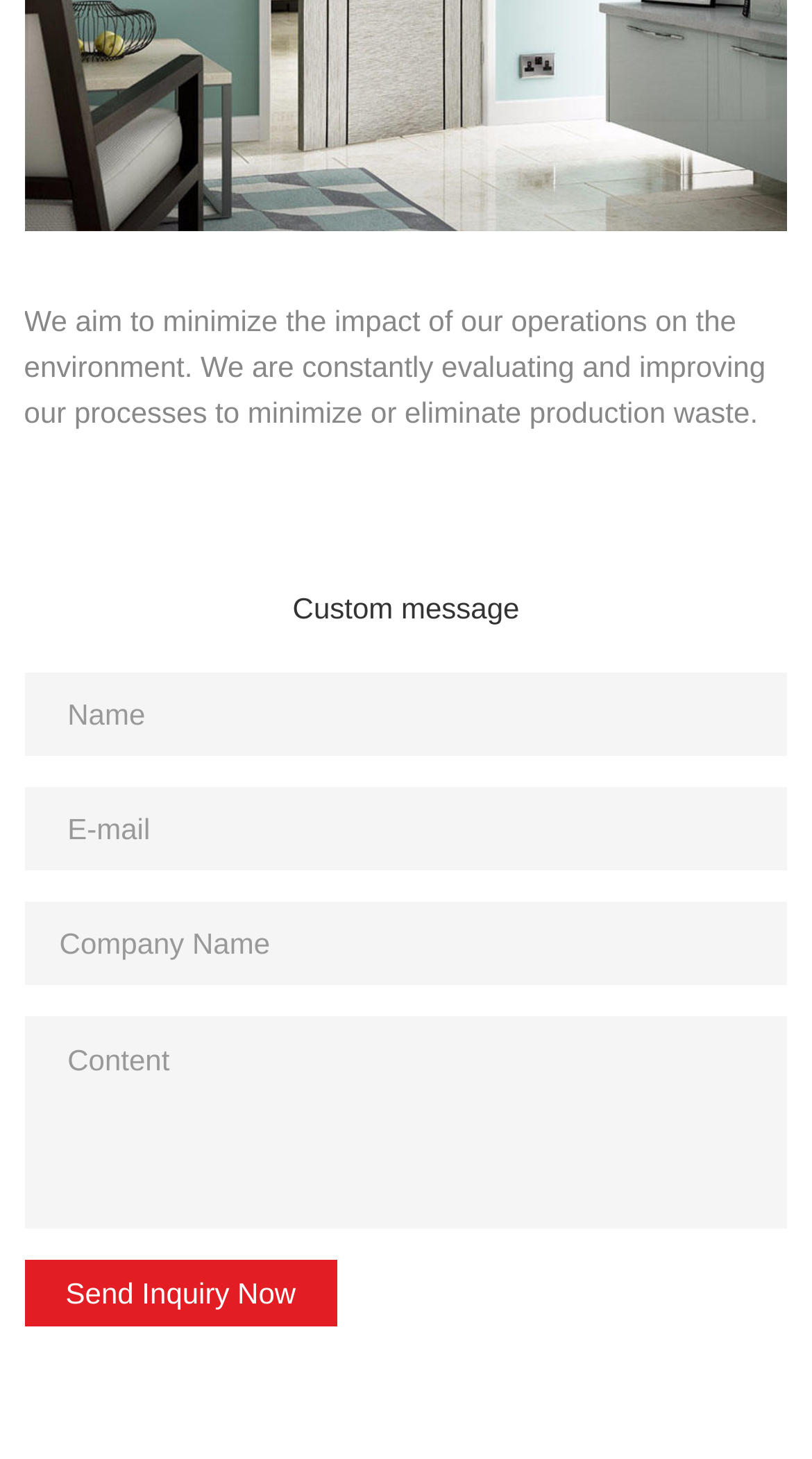Kindly respond to the following question with a single word or a brief phrase: 
How many textboxes are required to be filled?

Three